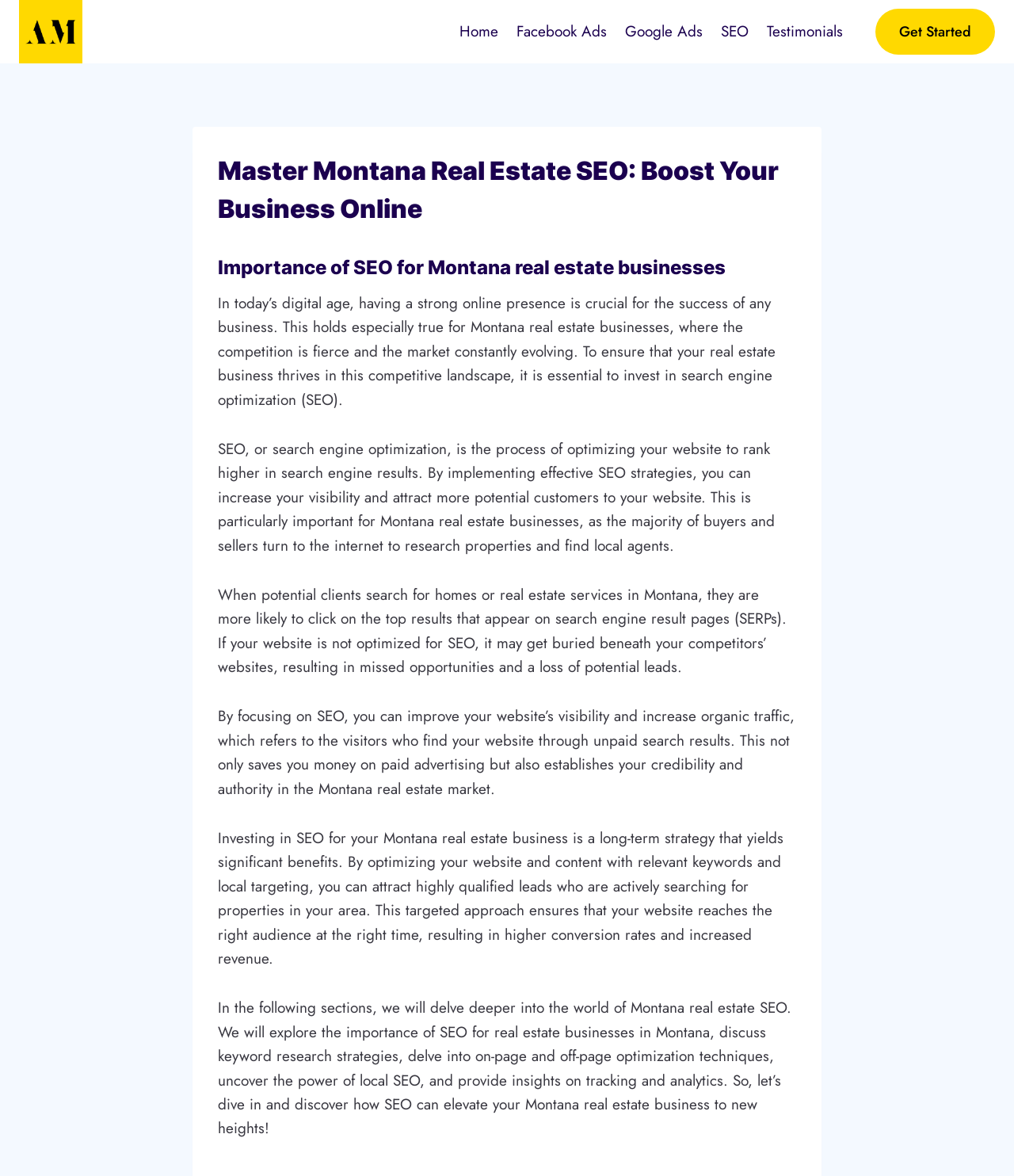Please determine the main heading text of this webpage.

Master Montana Real Estate SEO: Boost Your Business Online